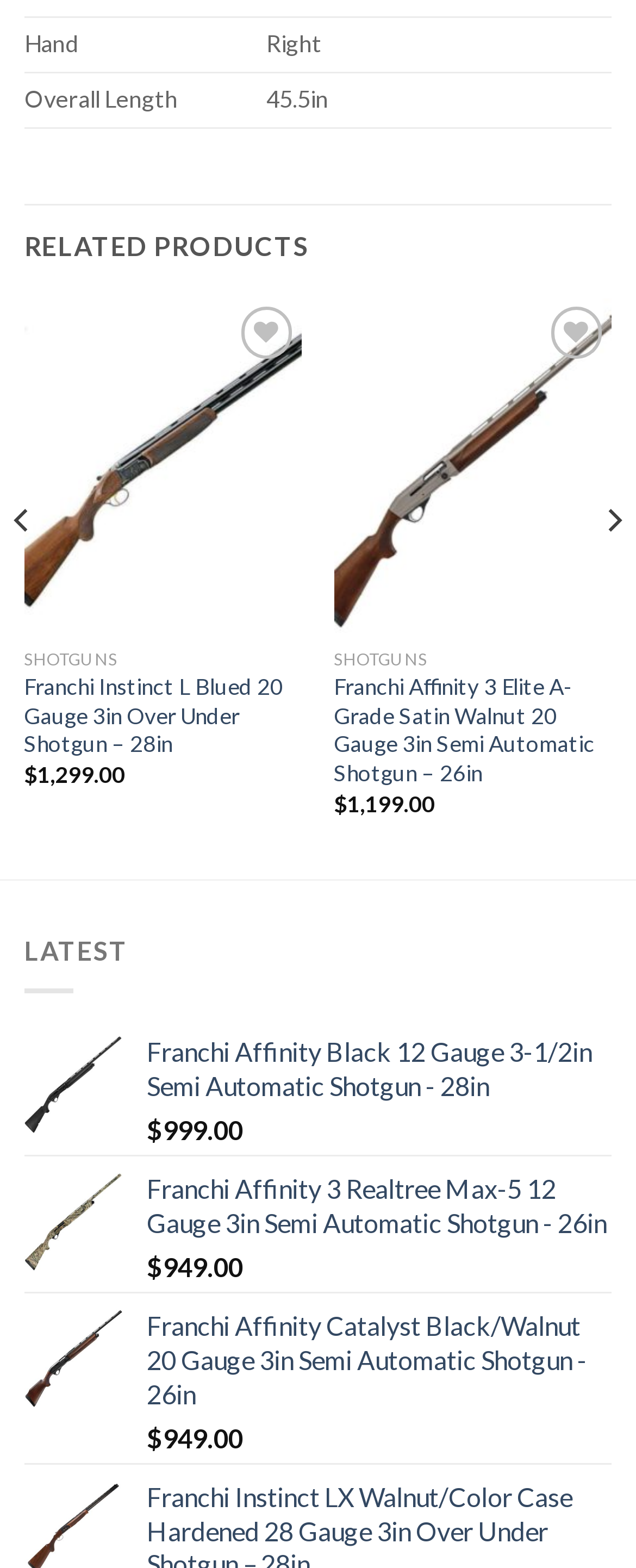Determine the bounding box coordinates of the target area to click to execute the following instruction: "View product details."

[0.525, 0.43, 0.962, 0.503]